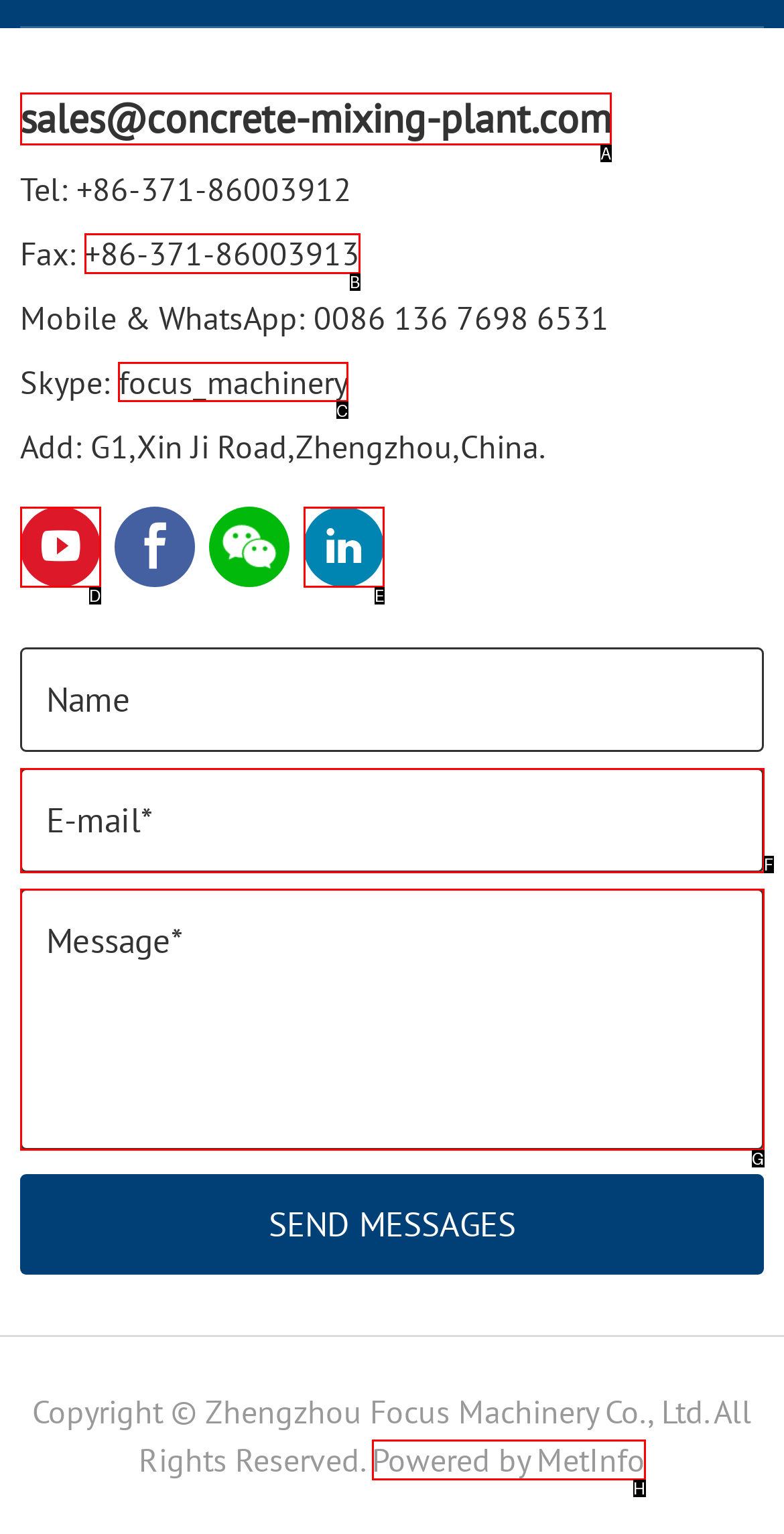Which lettered option should be clicked to achieve the task: Search for something? Choose from the given choices.

None